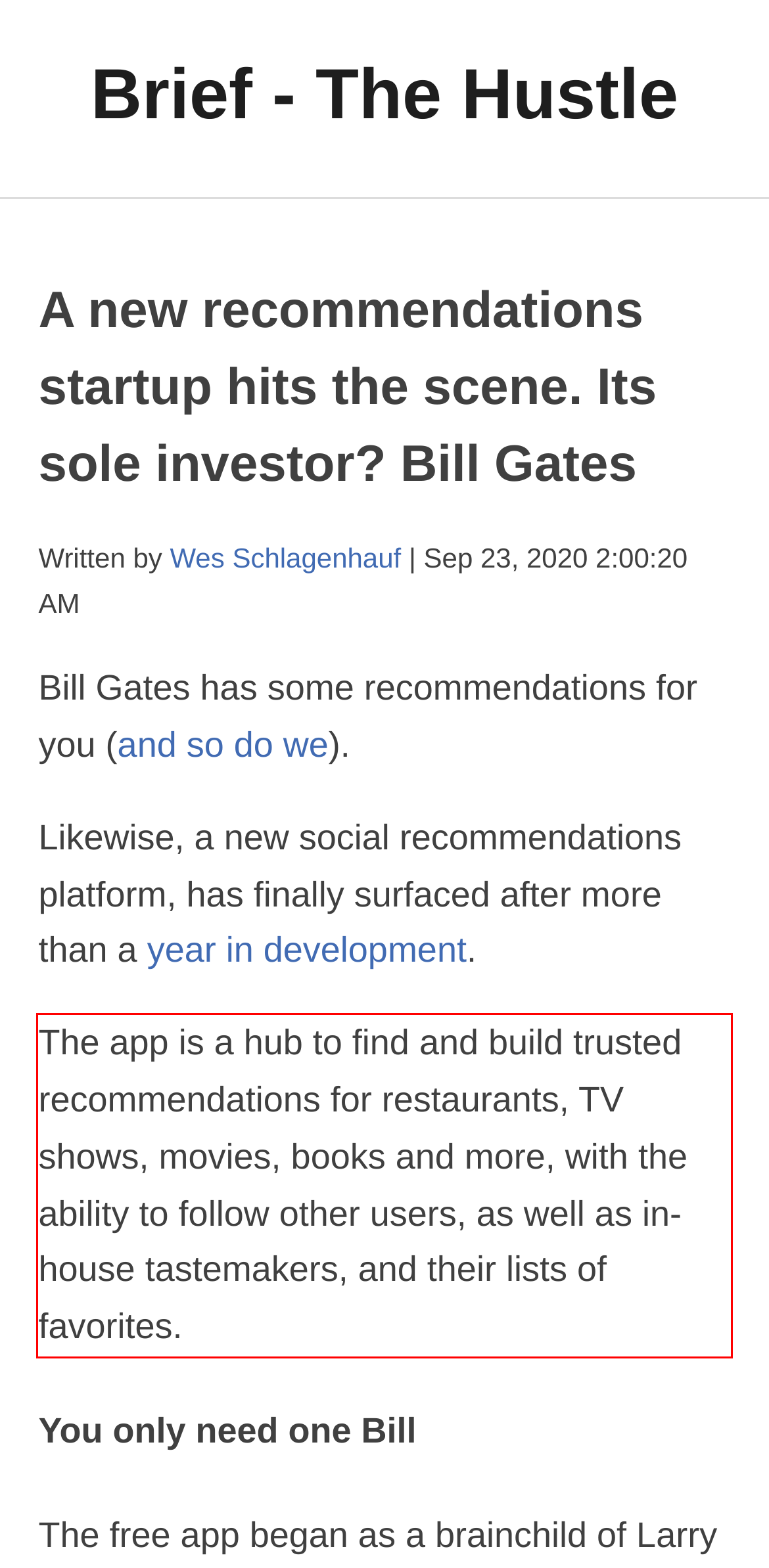You have a screenshot of a webpage with a red bounding box. Identify and extract the text content located inside the red bounding box.

The app is a hub to find and build trusted recommendations for restaurants, TV shows, movies, books and more, with the ability to follow other users, as well as in-house tastemakers, and their lists of favorites.